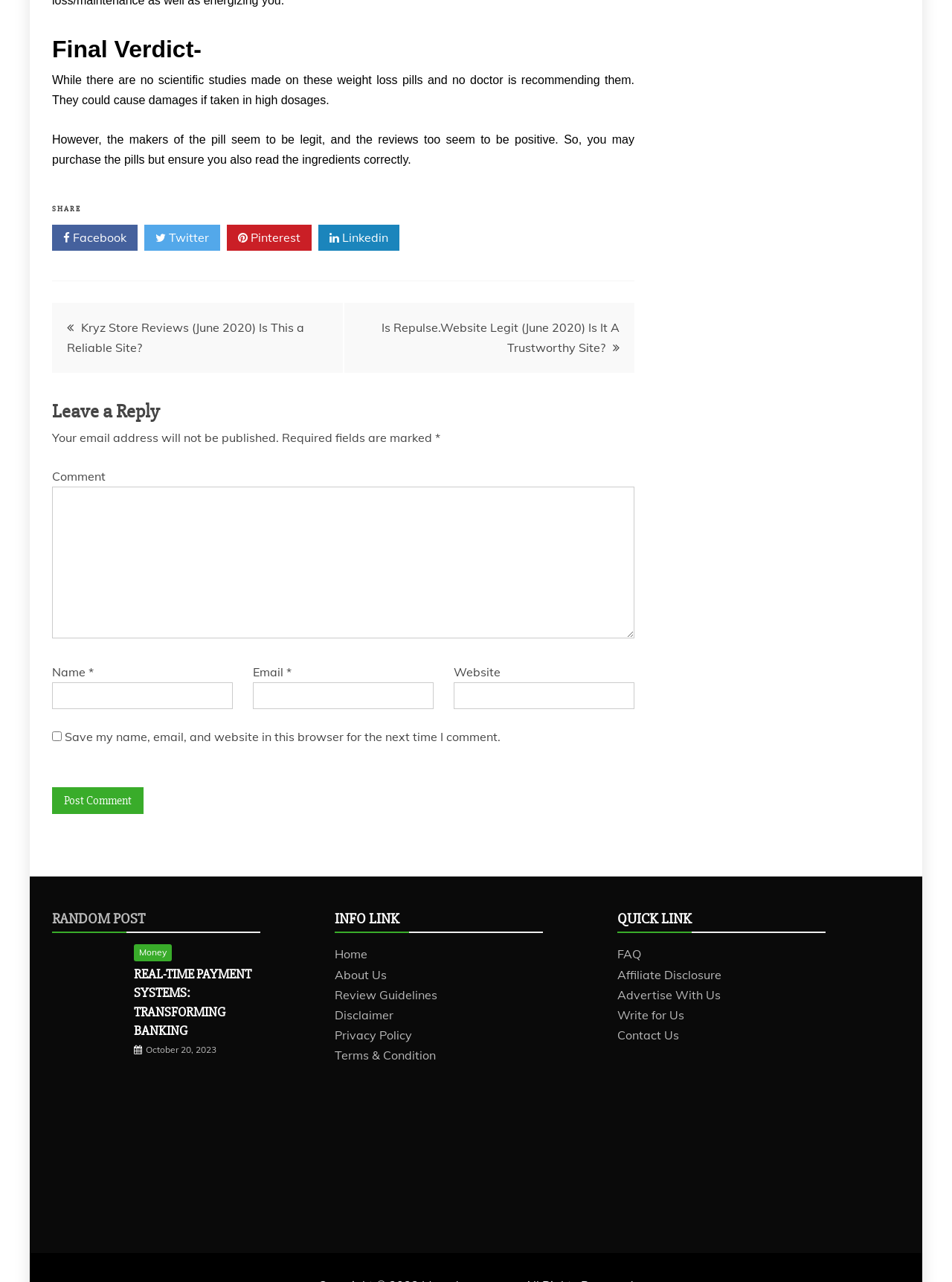Please specify the bounding box coordinates of the region to click in order to perform the following instruction: "Enter your name in the 'Name' field".

[0.055, 0.532, 0.244, 0.553]